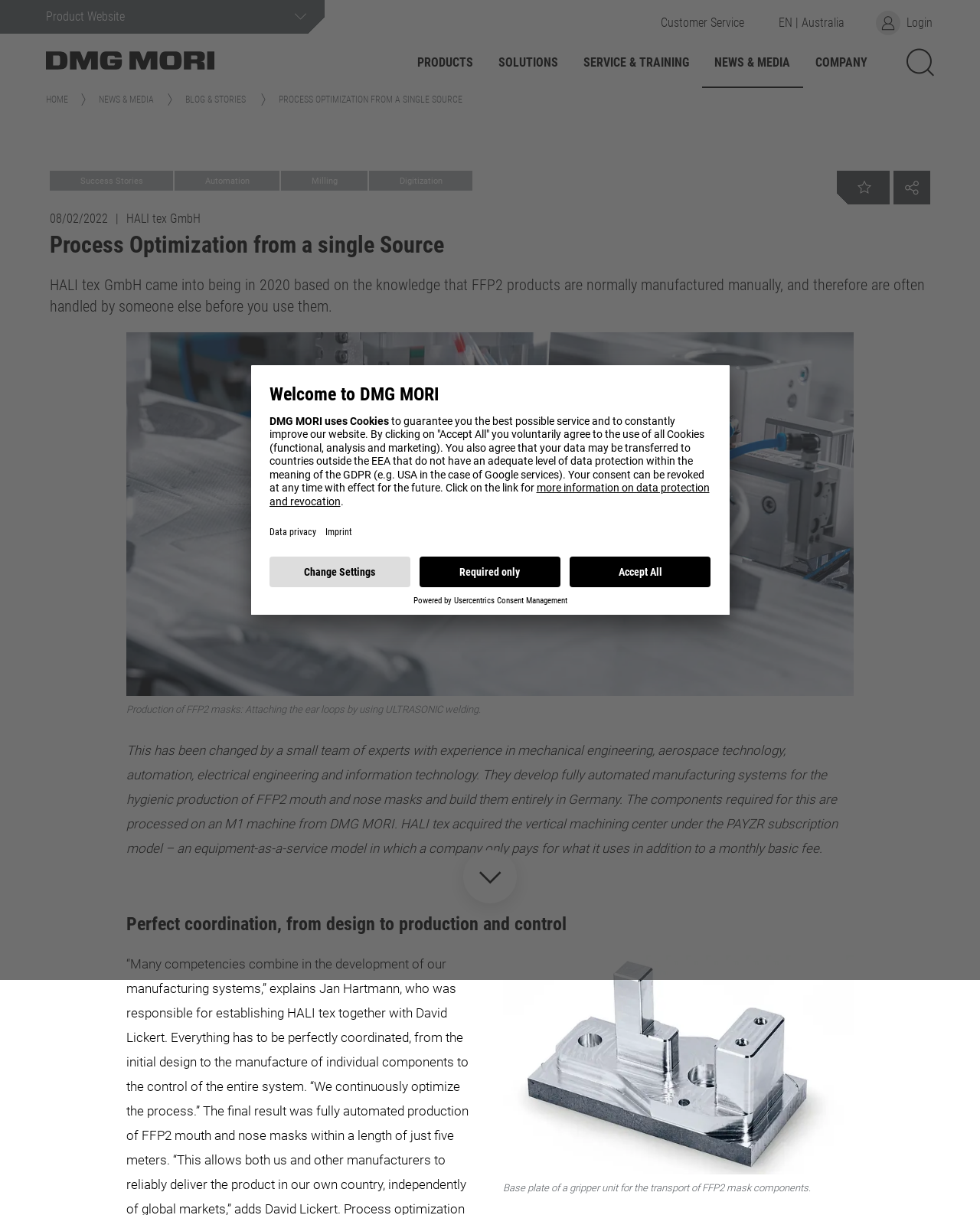Using the format (top-left x, top-left y, bottom-right x, bottom-right y), provide the bounding box coordinates for the described UI element. All values should be floating point numbers between 0 and 1: Accueil

None